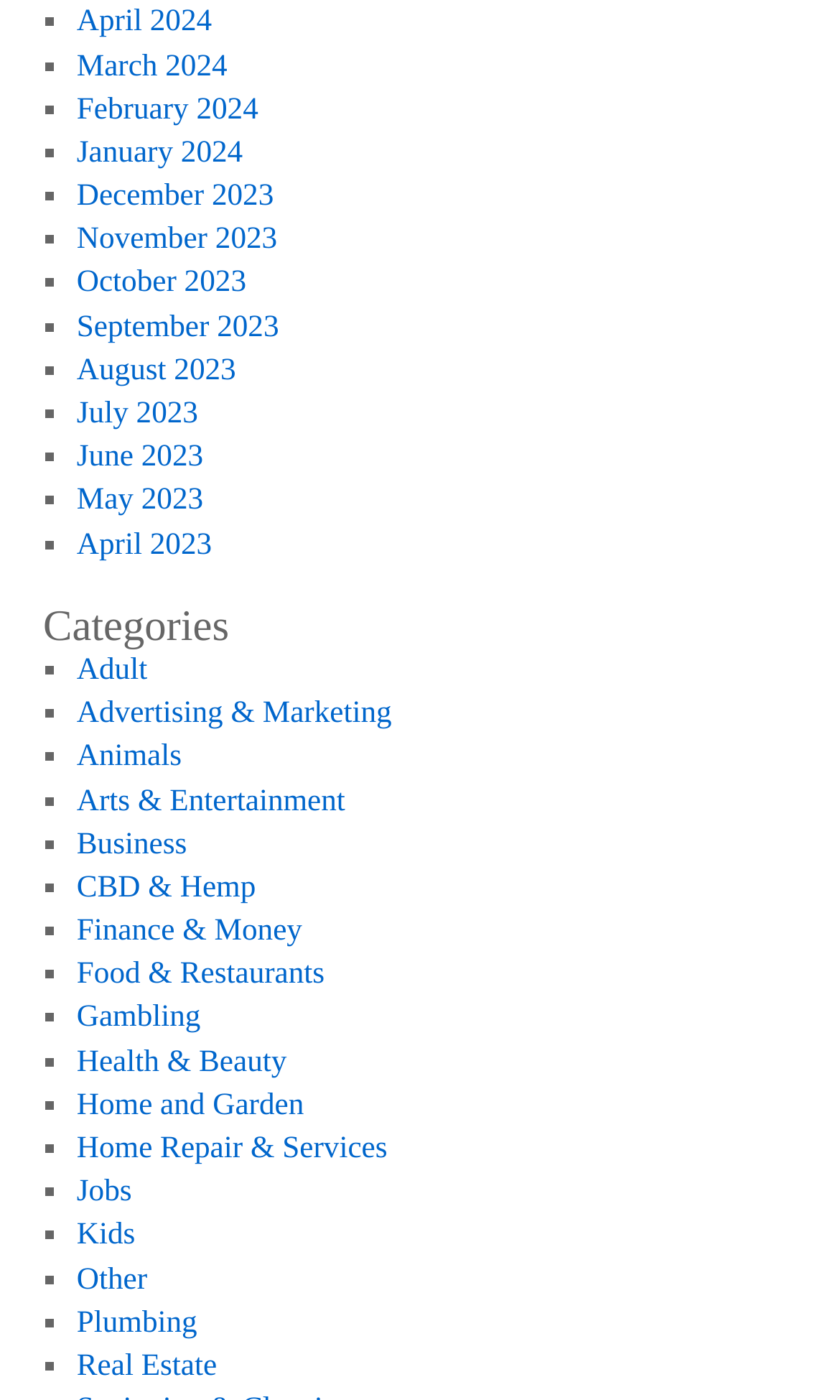Pinpoint the bounding box coordinates of the clickable element needed to complete the instruction: "Go to the Real Estate page". The coordinates should be provided as four float numbers between 0 and 1: [left, top, right, bottom].

[0.091, 0.964, 0.258, 0.988]